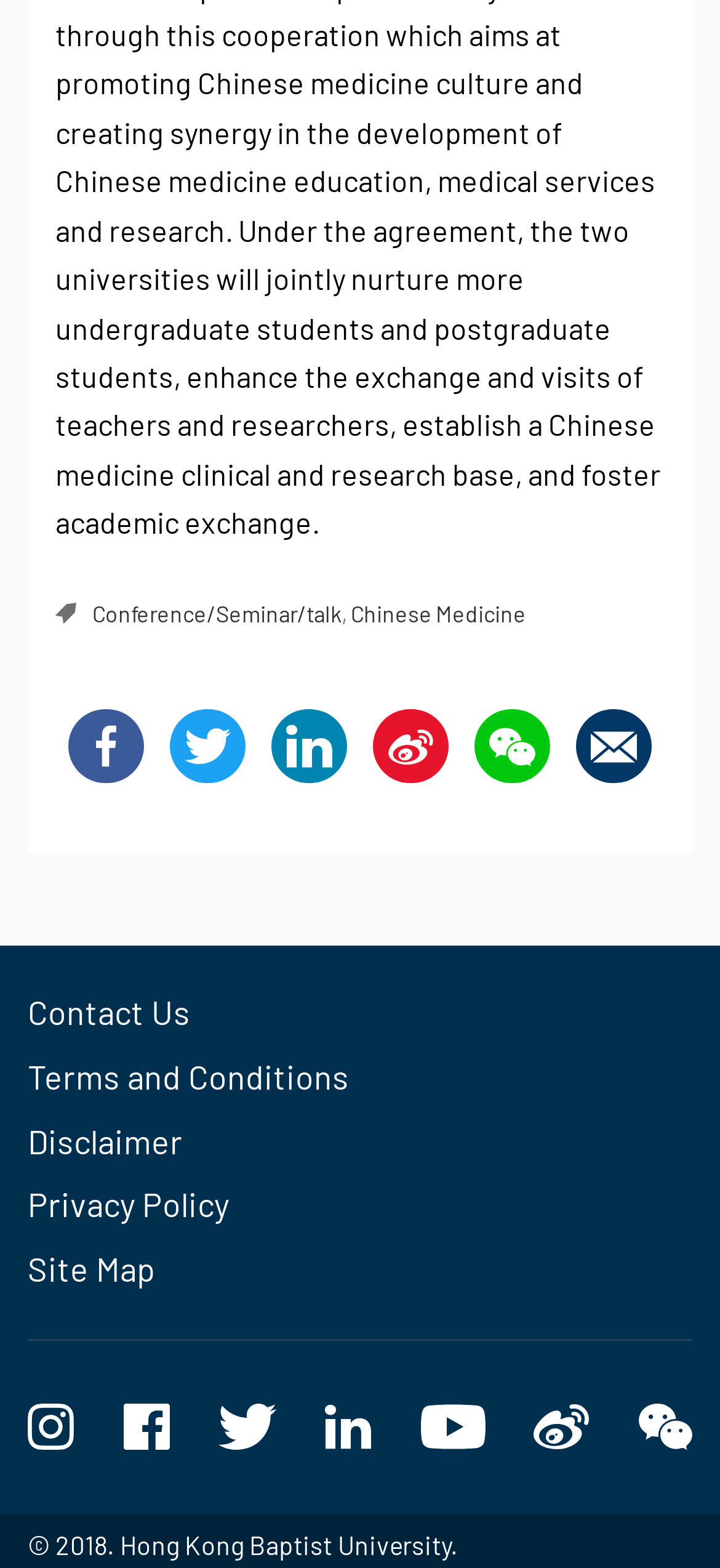What is the copyright information?
Refer to the image and provide a concise answer in one word or phrase.

2018. Hong Kong Baptist University